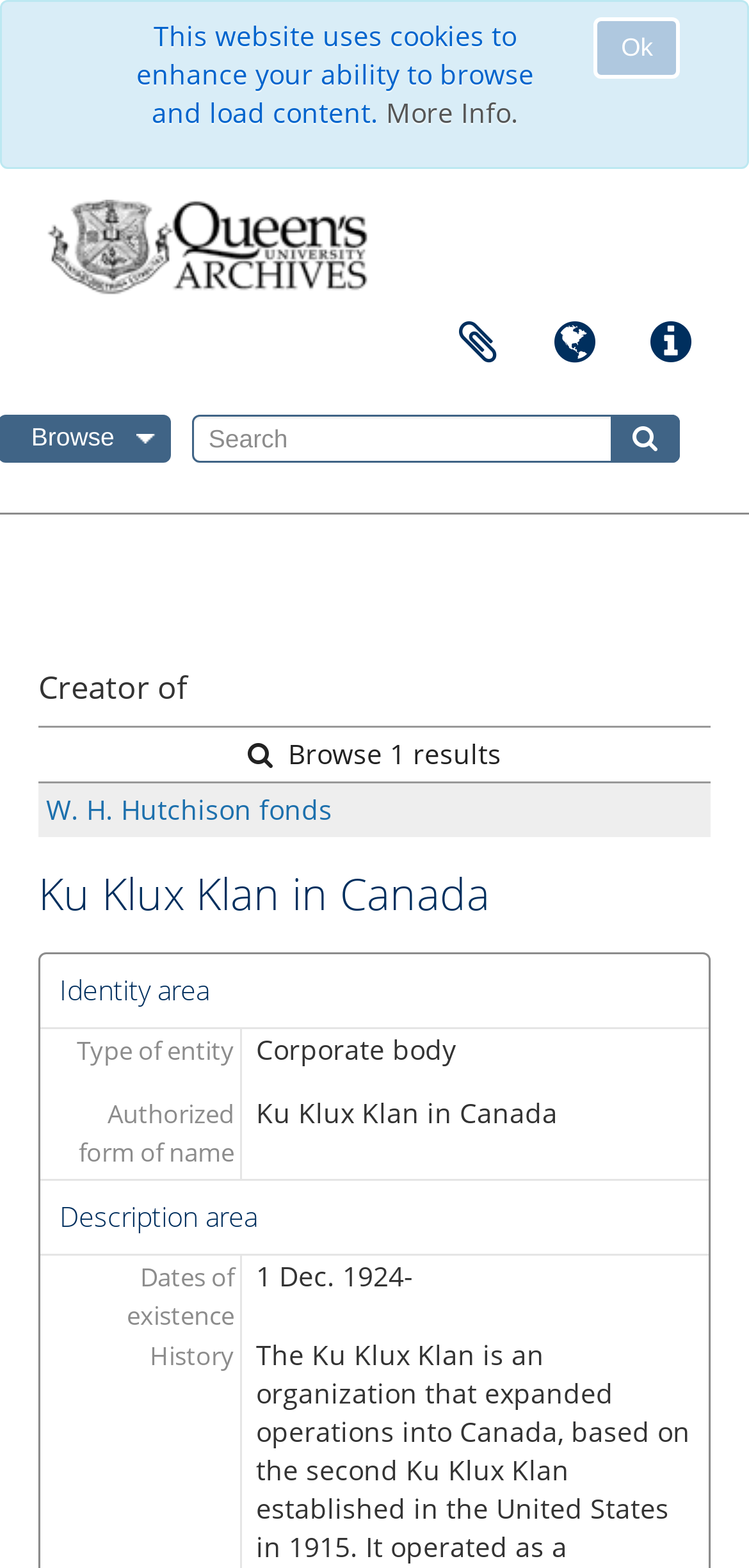Please identify the bounding box coordinates of the element's region that I should click in order to complete the following instruction: "Edit identity area". The bounding box coordinates consist of four float numbers between 0 and 1, i.e., [left, top, right, bottom].

[0.054, 0.609, 0.946, 0.656]